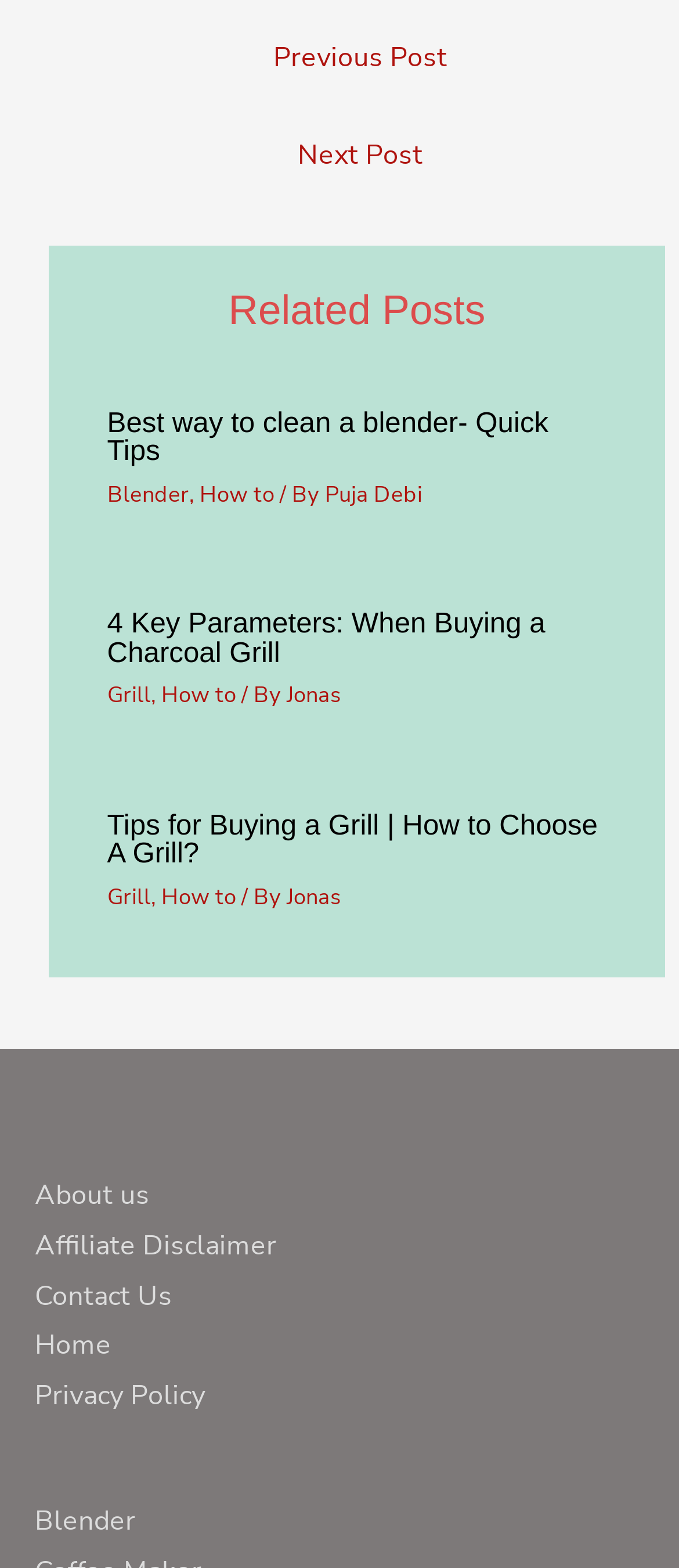How many related posts are shown on this webpage?
Give a single word or phrase answer based on the content of the image.

3